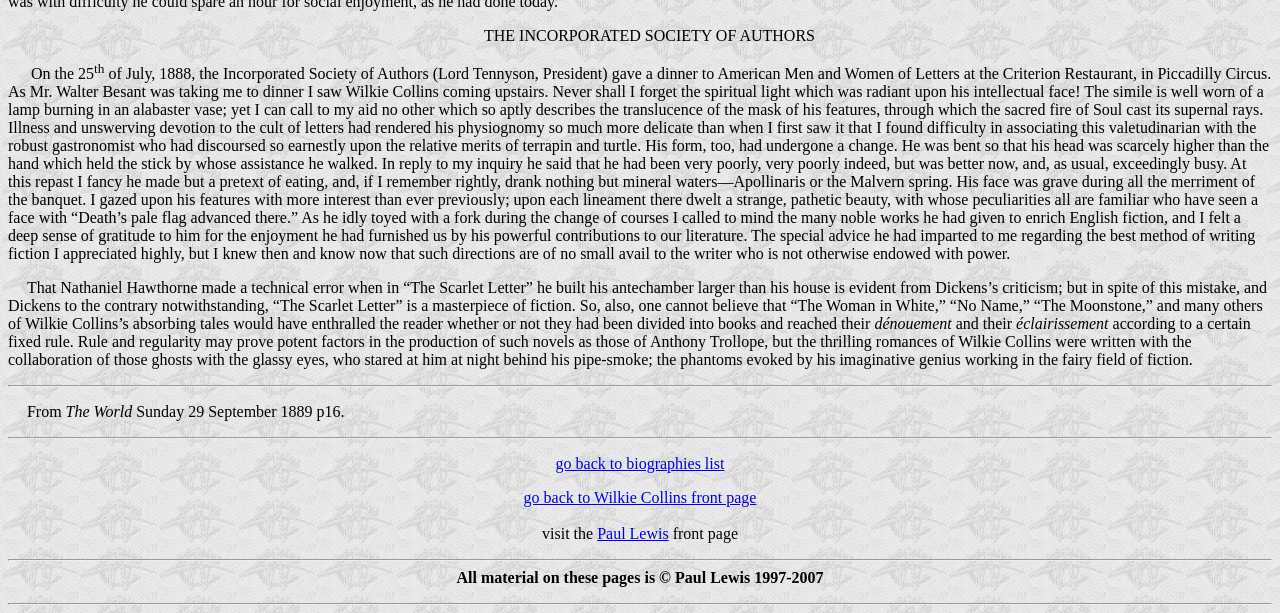What is the name of the author mentioned in the text?
Please look at the screenshot and answer in one word or a short phrase.

Wilkie Collins